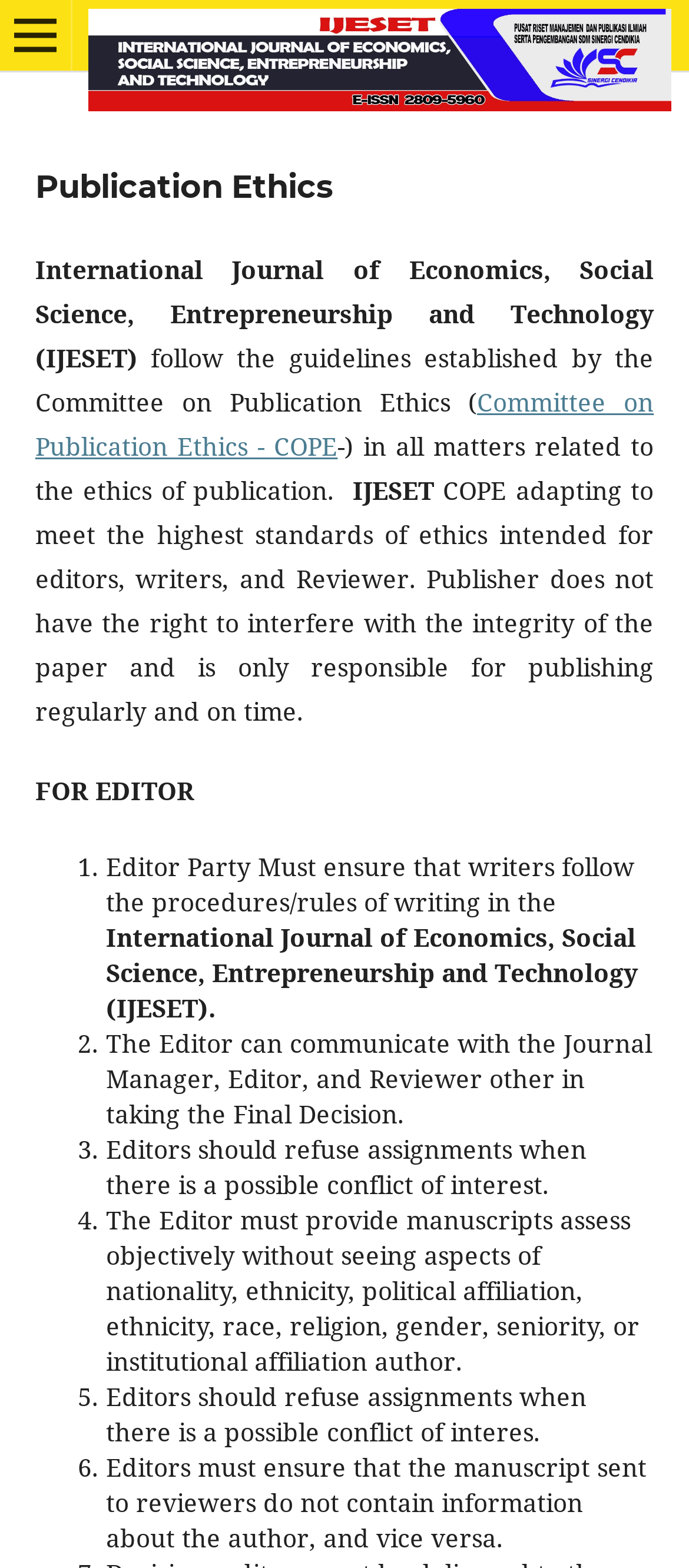How many guidelines are there for editors?
Using the visual information, reply with a single word or short phrase.

6